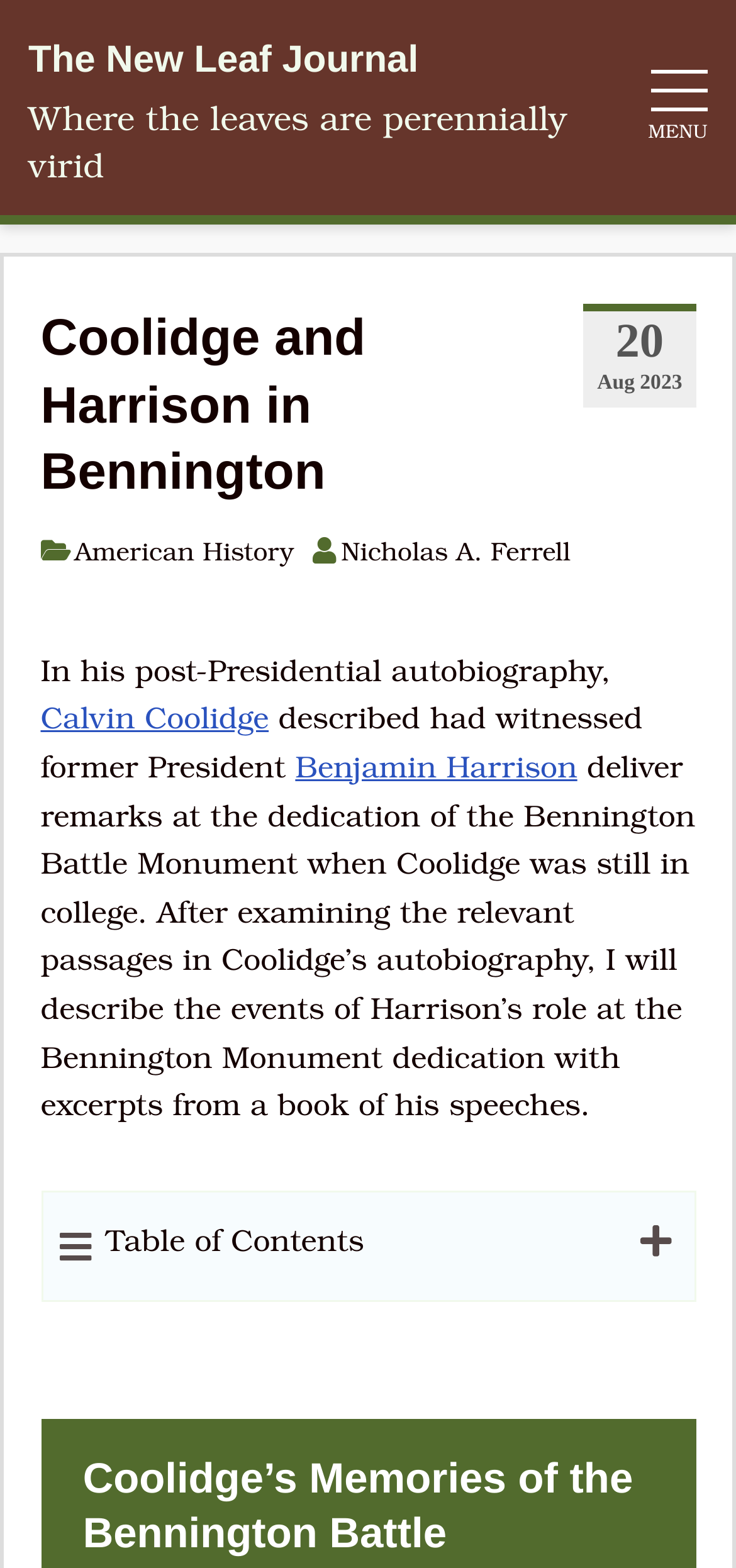What is the topic of the article? From the image, respond with a single word or brief phrase.

American History